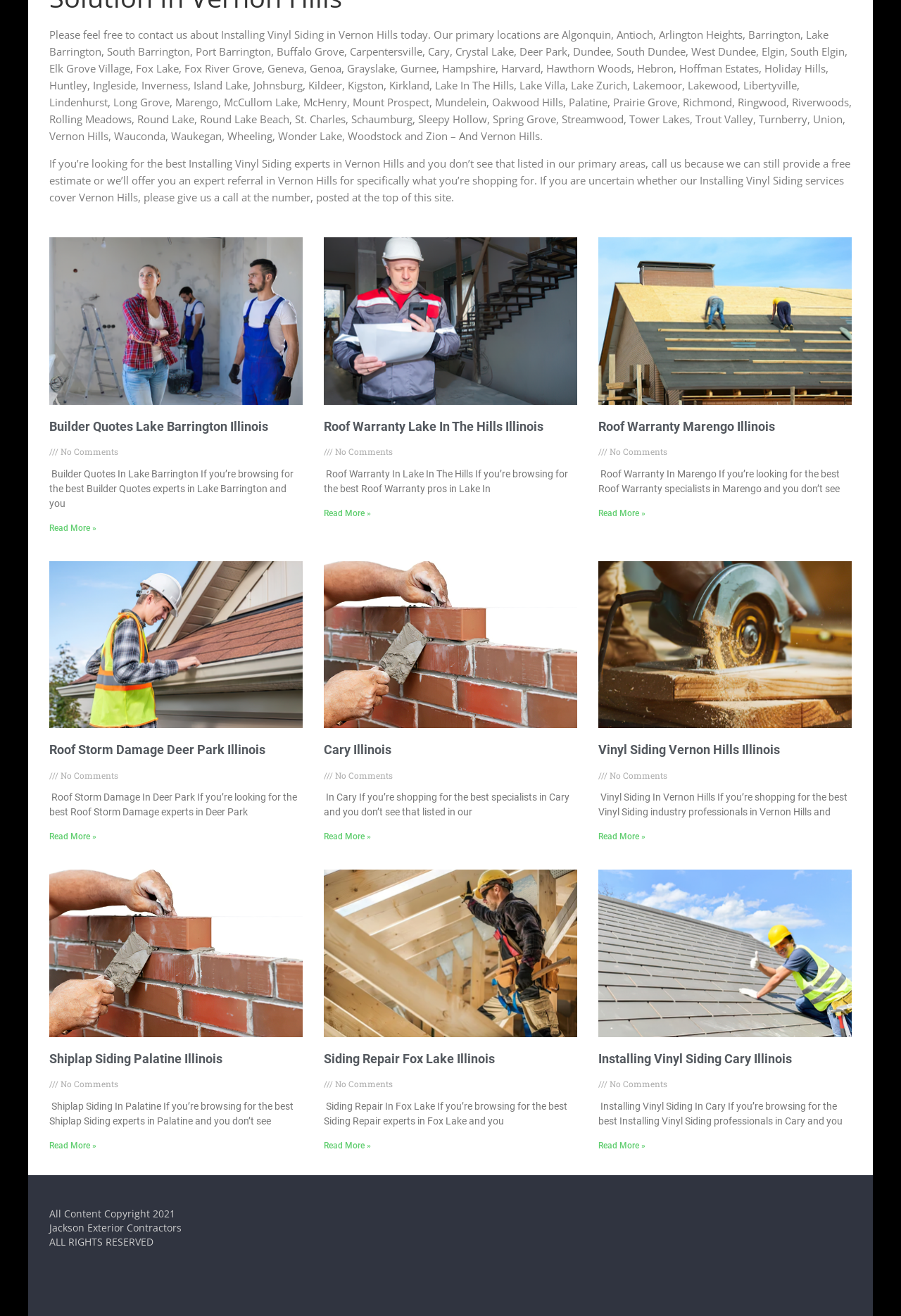Identify the bounding box coordinates of the section to be clicked to complete the task described by the following instruction: "Click the HOME link". The coordinates should be four float numbers between 0 and 1, formatted as [left, top, right, bottom].

None